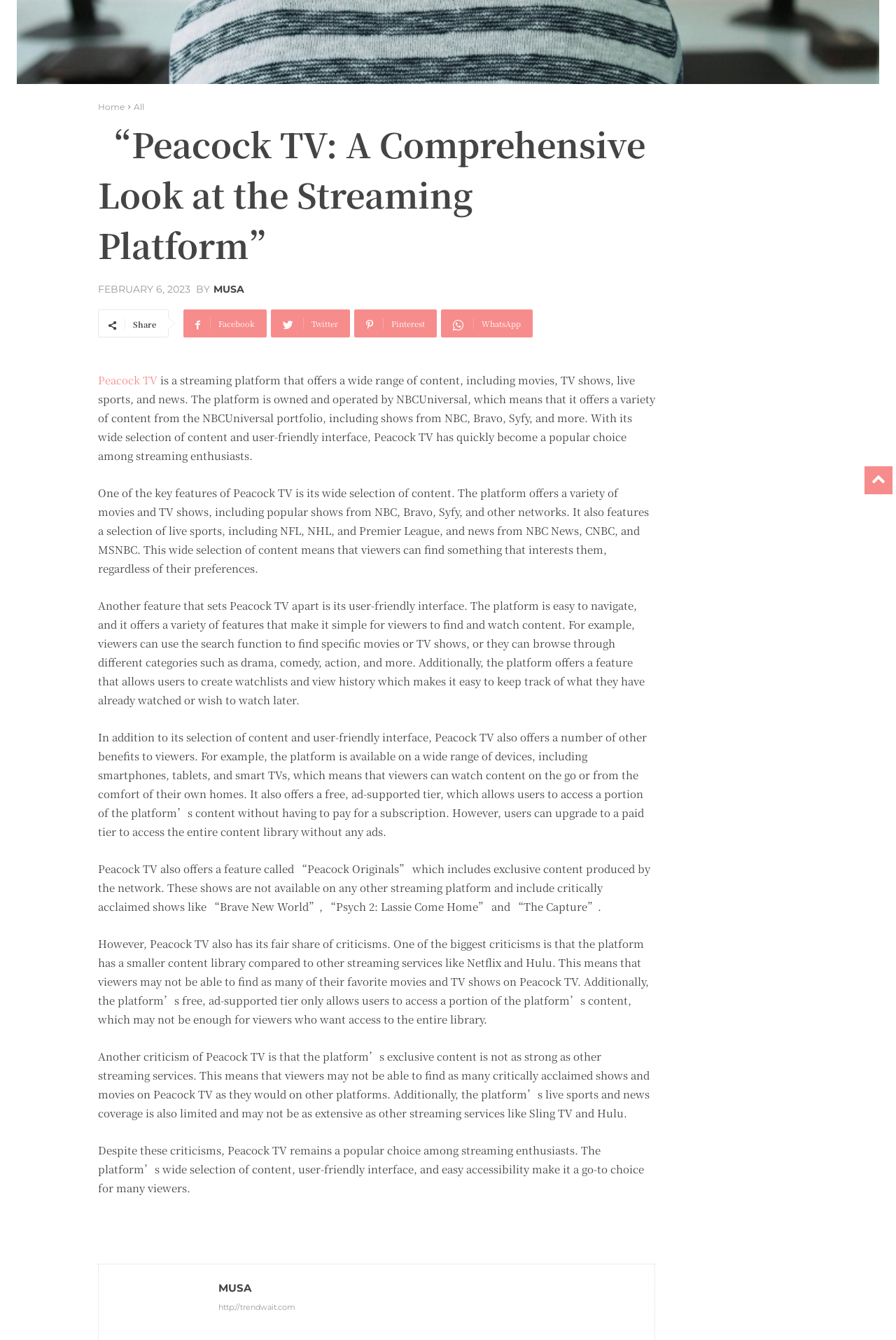Provide the bounding box coordinates for the UI element that is described by this text: "Facebook". The coordinates should be in the form of four float numbers between 0 and 1: [left, top, right, bottom].

[0.205, 0.231, 0.298, 0.252]